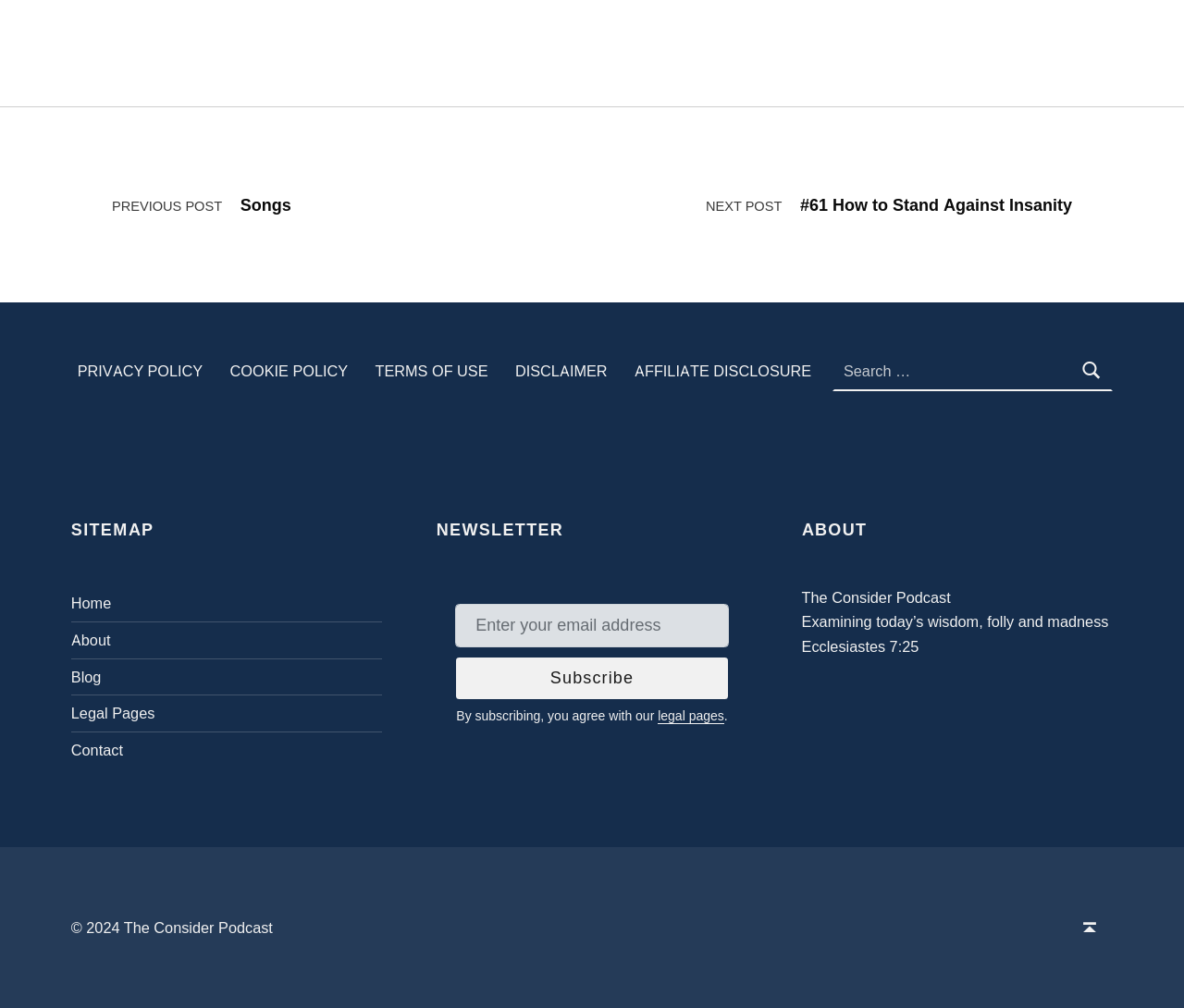Provide the bounding box coordinates for the UI element that is described by this text: "parent_node: Search for: value="Search"". The coordinates should be in the form of four float numbers between 0 and 1: [left, top, right, bottom].

[0.903, 0.343, 0.94, 0.393]